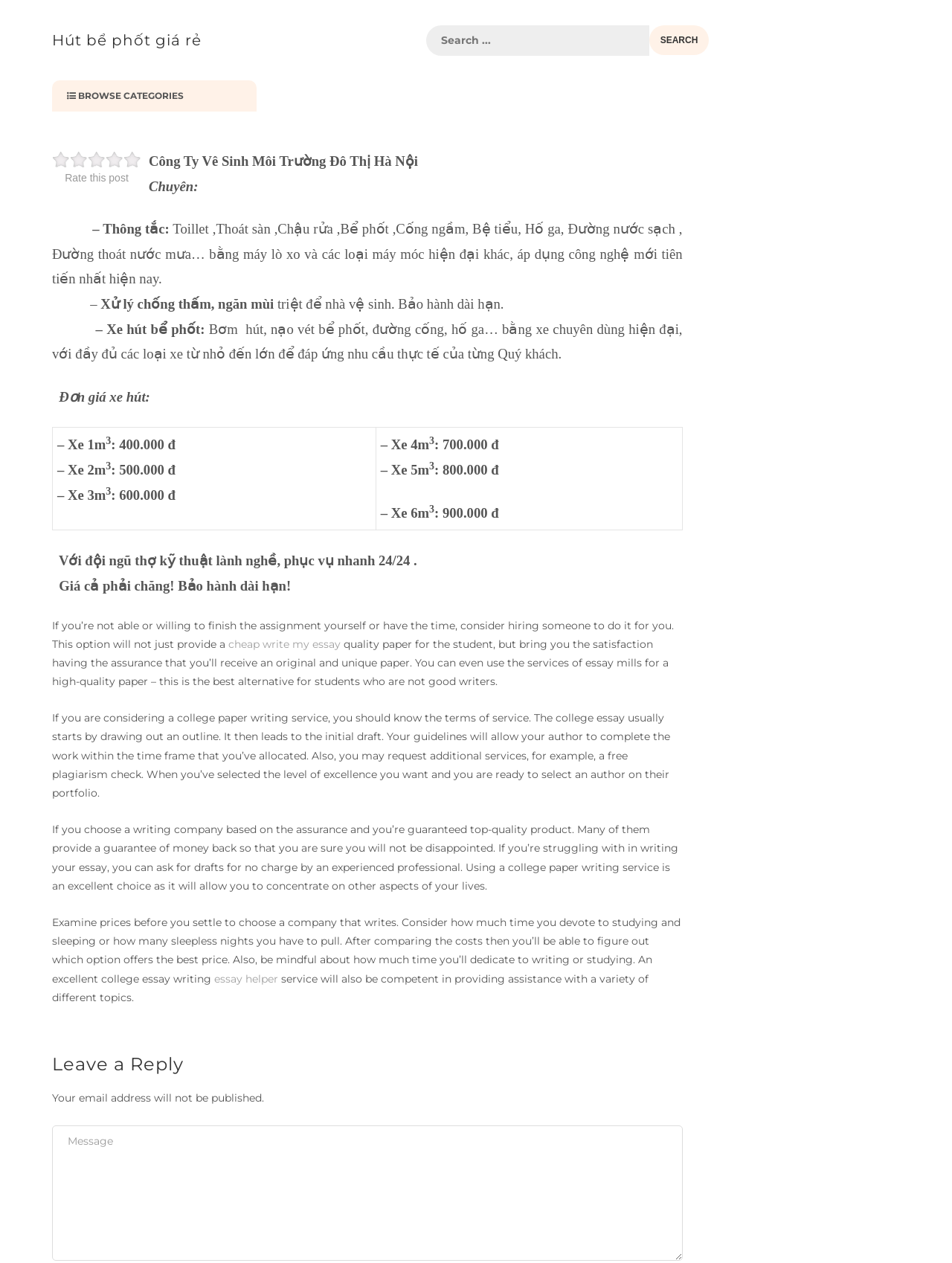Bounding box coordinates are to be given in the format (top-left x, top-left y, bottom-right x, bottom-right y). All values must be floating point numbers between 0 and 1. Provide the bounding box coordinate for the UI element described as: parent_node: : value="Search"

[0.682, 0.02, 0.745, 0.043]